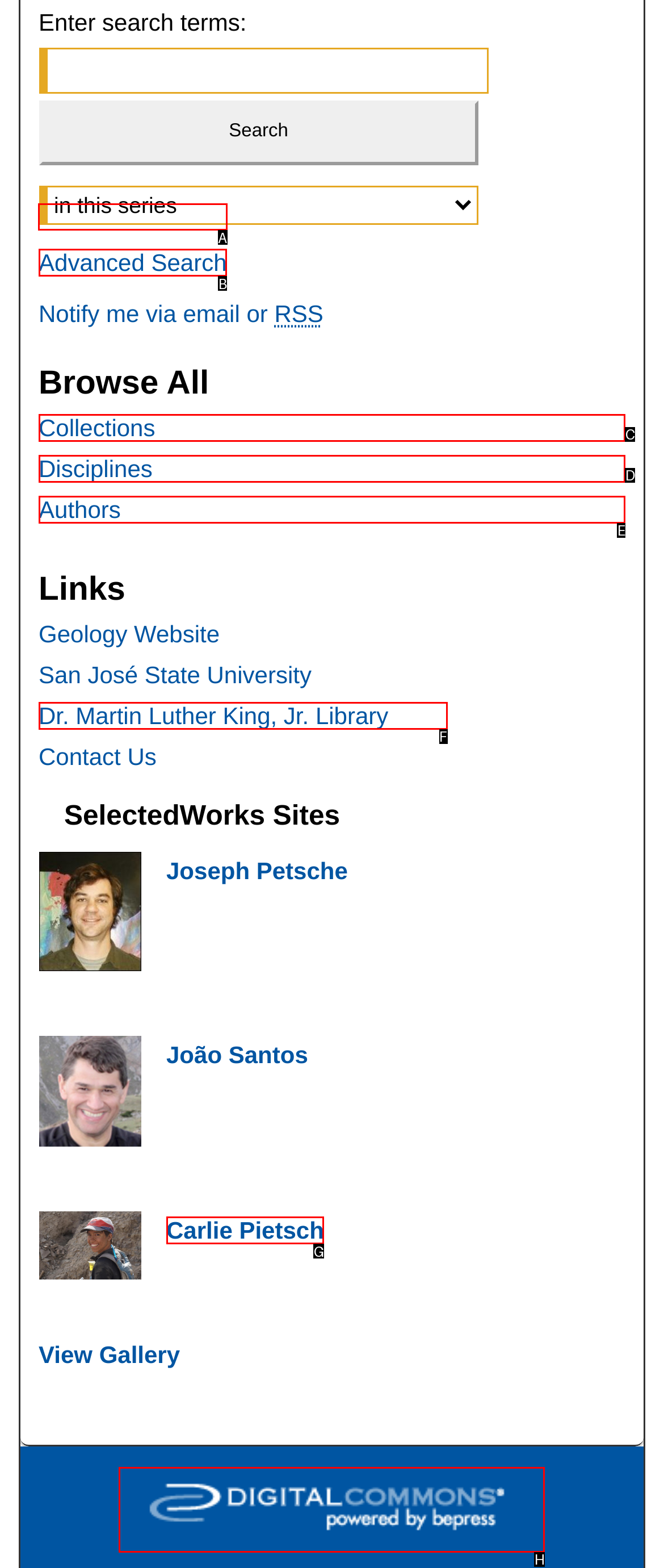Identify the correct option to click in order to accomplish the task: Follow Melanoma Focus on Twitter Provide your answer with the letter of the selected choice.

None